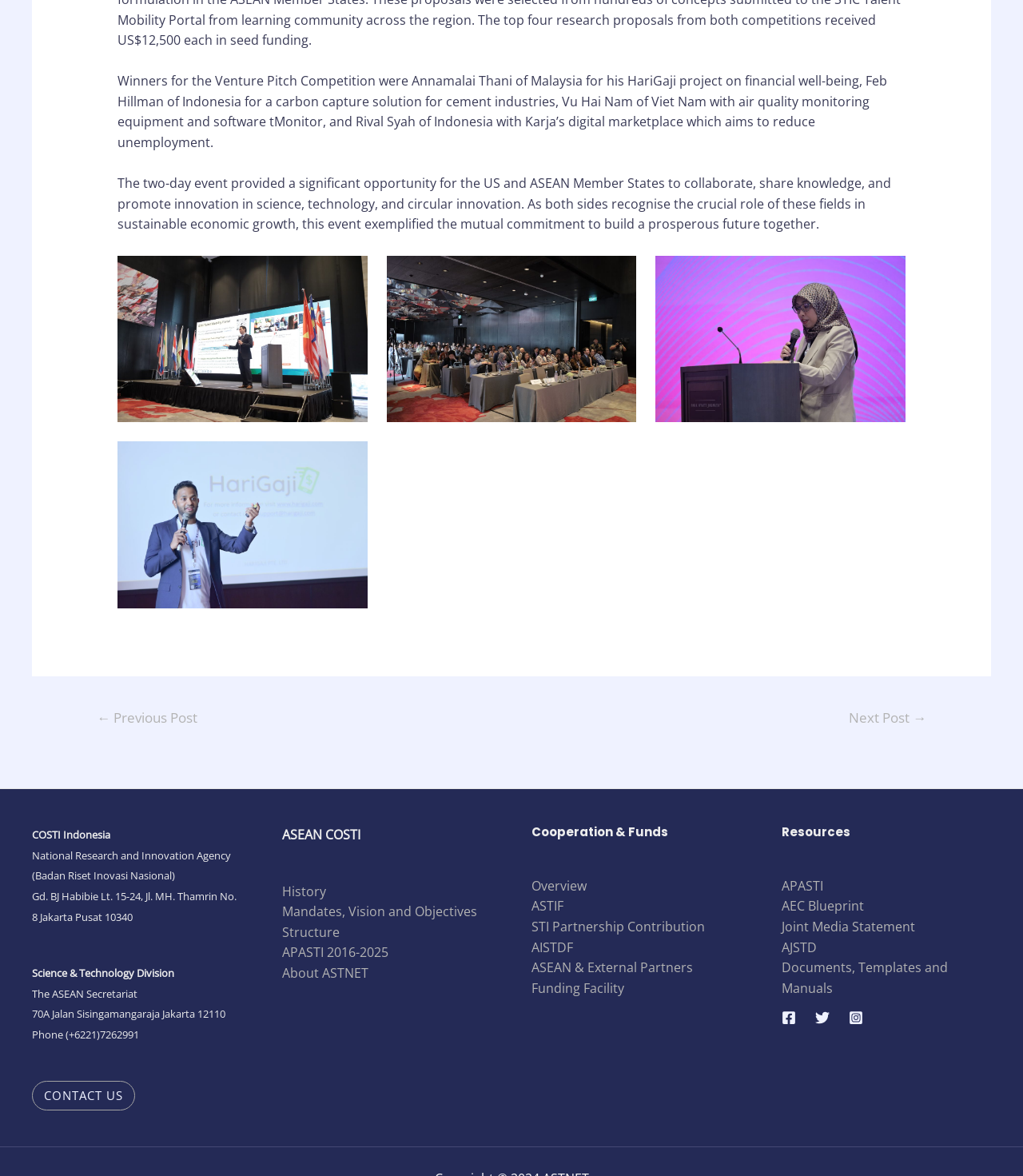Please determine the bounding box coordinates of the clickable area required to carry out the following instruction: "Click on the '← Previous Post' link". The coordinates must be four float numbers between 0 and 1, represented as [left, top, right, bottom].

[0.074, 0.599, 0.213, 0.626]